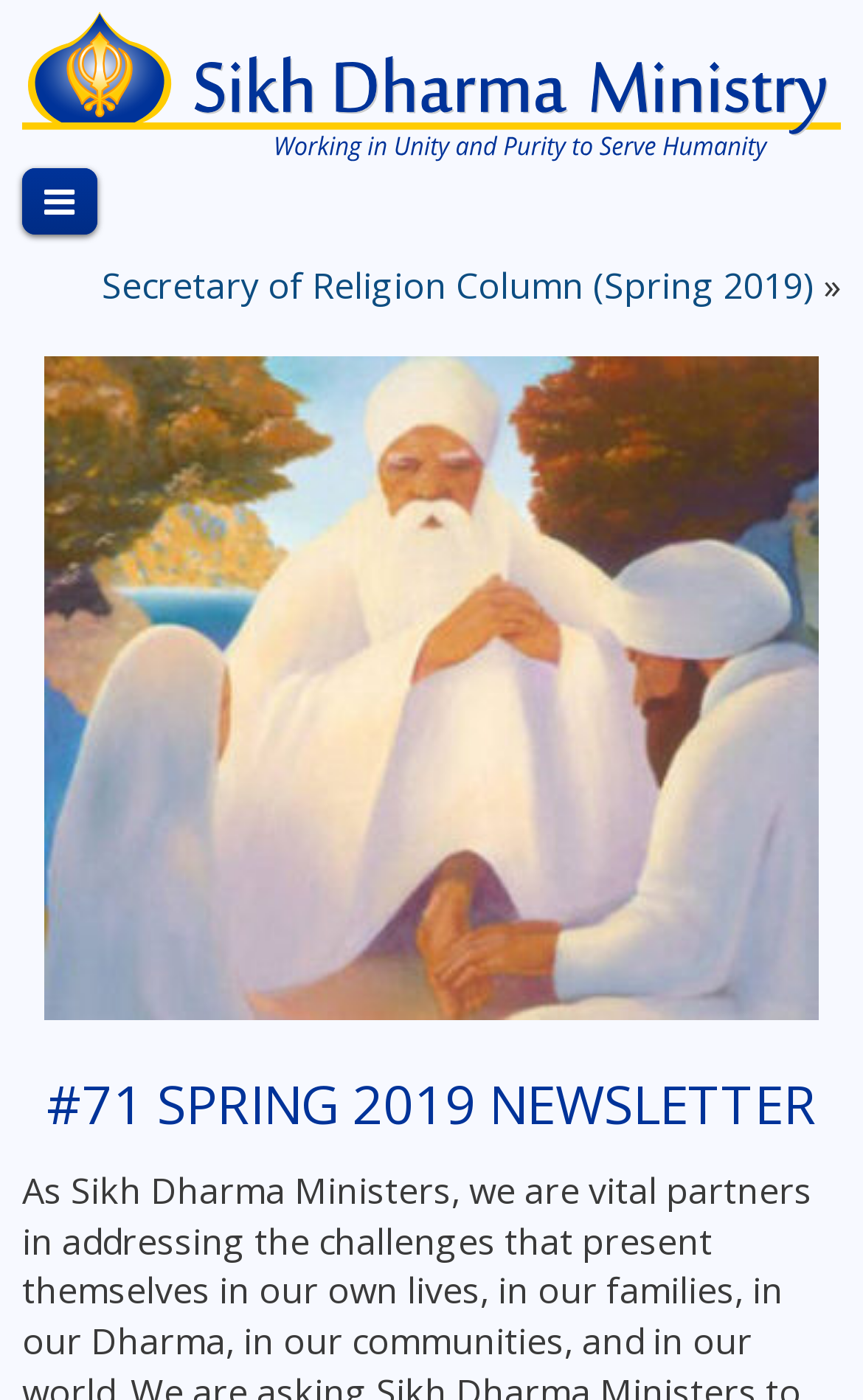Offer an in-depth caption of the entire webpage.

The webpage is a newsletter from Sikh Dharma Ministry, specifically the #71 Spring 2019 issue. At the top, there is a heading with the organization's name, "Sikh Dharma Ministry", which is also a link. Below it, there is a small icon, represented by the Unicode character '\uf0c9'. 

To the right of the icon, there is a link to the "Secretary of Religion Column" for Spring 2019, followed by a right-pointing arrow symbol, ». 

Below these elements, there is a large image that takes up most of the page, with the title "#71 Spring 2019 Newsletter" embedded within it. At the very bottom, there is a large heading that repeats the title of the newsletter, "#71 SPRING 2019 NEWSLETTER".